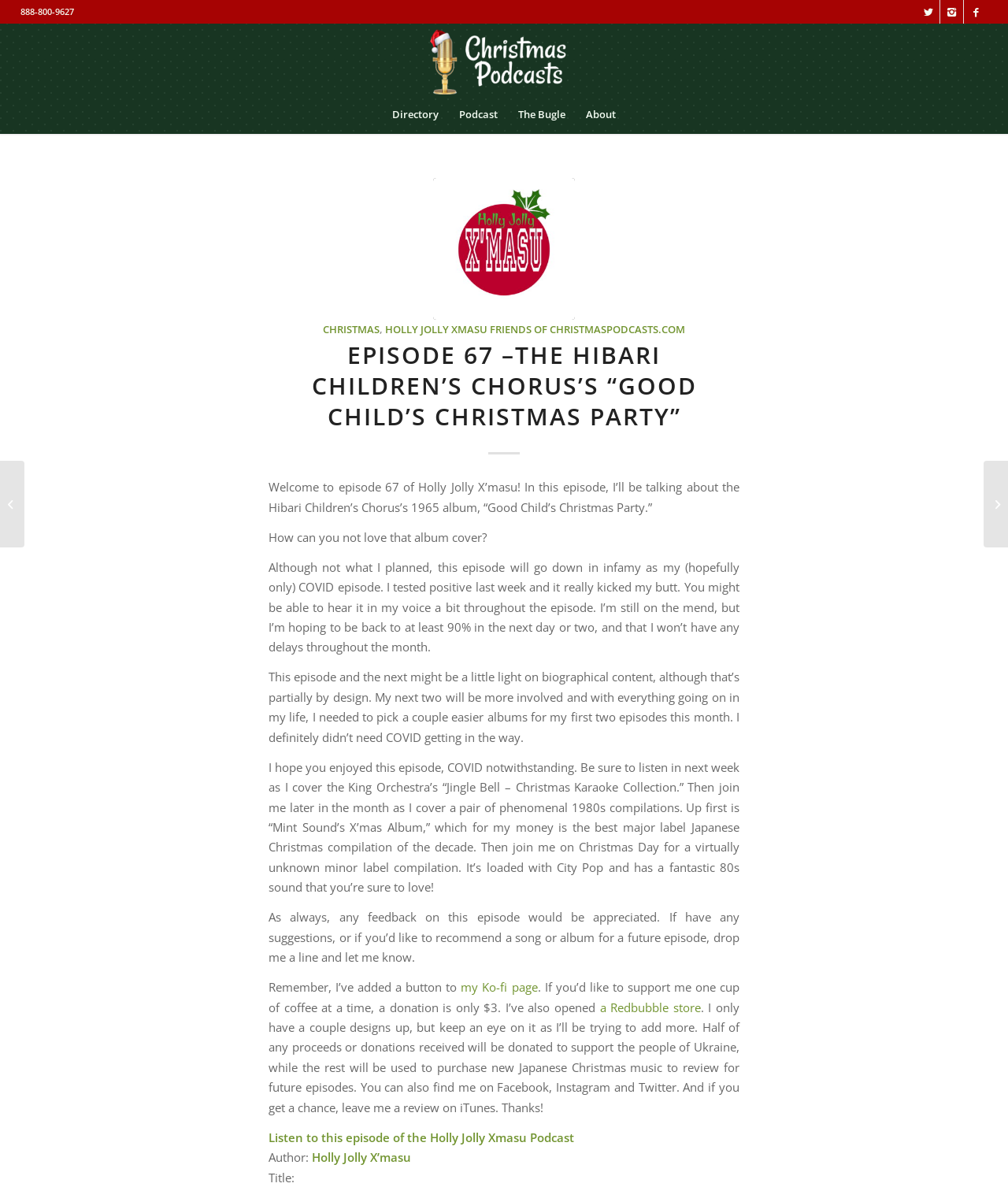Please determine the bounding box coordinates of the element's region to click for the following instruction: "Listen to this episode of the Holly Jolly Xmasu Podcast".

[0.266, 0.951, 0.57, 0.965]